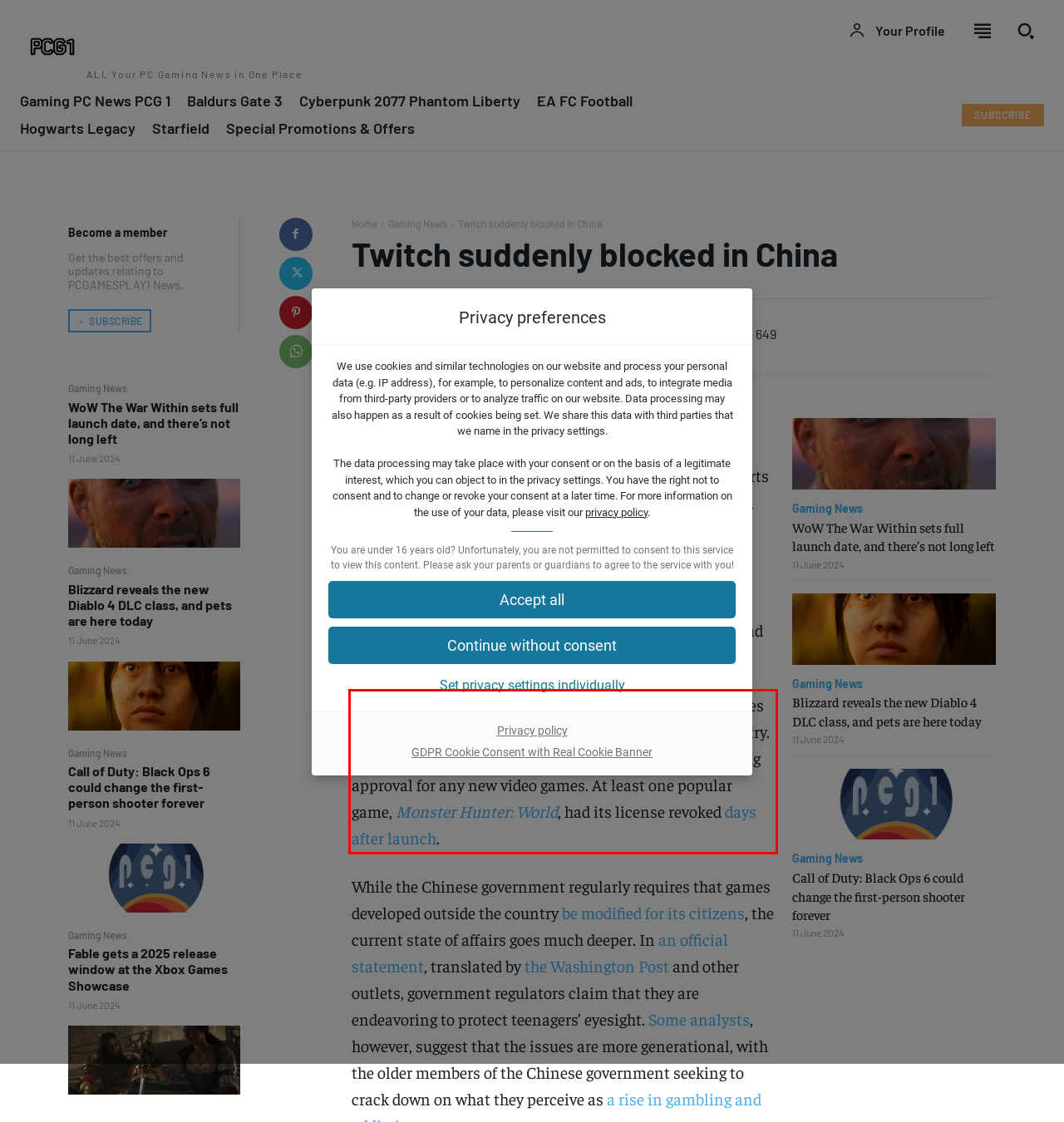Analyze the screenshot of a webpage where a red rectangle is bounding a UI element. Extract and generate the text content within this red bounding box.

News of Twitch’s exclusion from the Chinese market comes amid a very strange period for that country’s games industry. For months now, government regulators have been denying approval for any new video games. At least one popular game, Monster Hunter: World, had its license revoked days after launch.